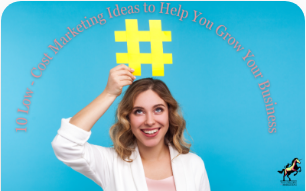Provide a brief response using a word or short phrase to this question:
What is the main topic of the accompanying text?

Low-Cost Marketing Ideas